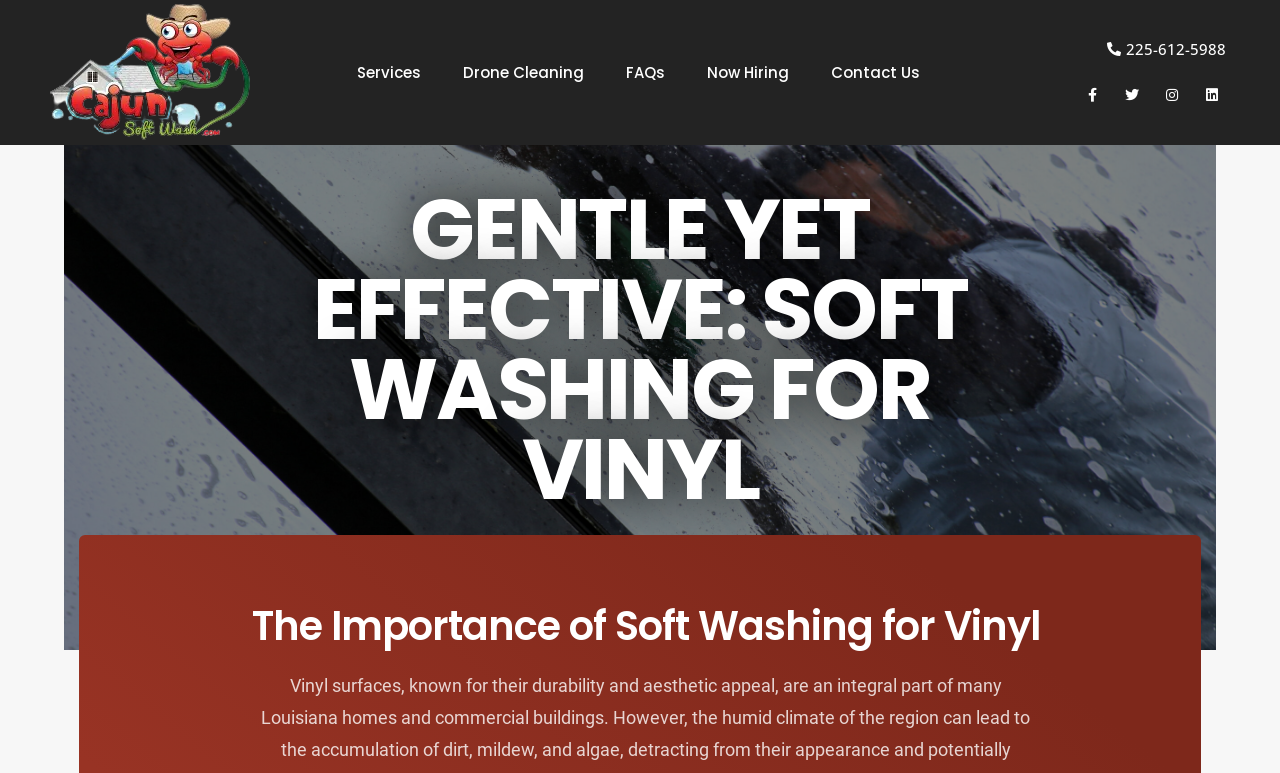Generate the text content of the main heading of the webpage.

GENTLE YET EFFECTIVE: SOFT WASHING FOR VINYL